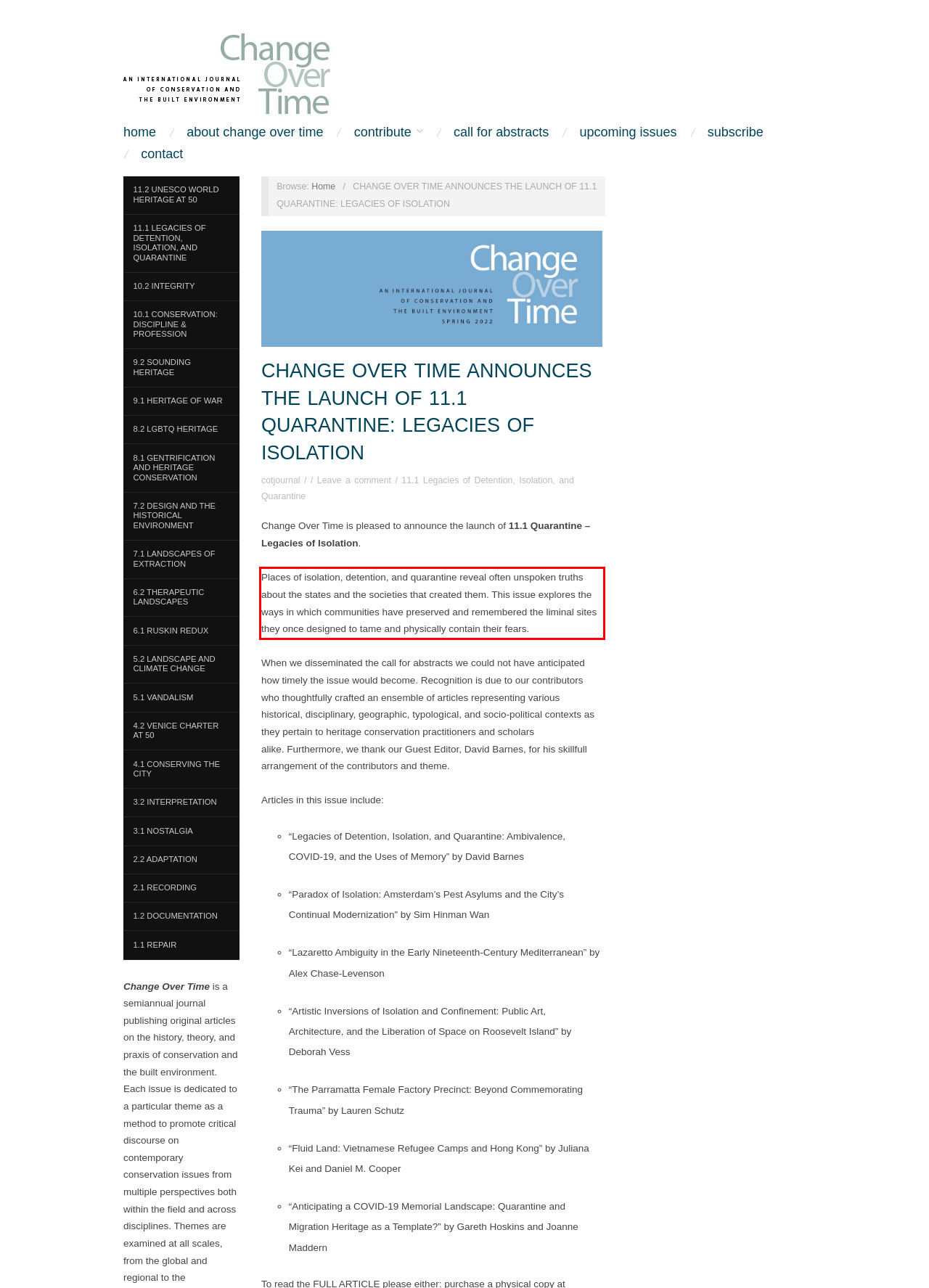Please perform OCR on the text content within the red bounding box that is highlighted in the provided webpage screenshot.

Places of isolation, detention, and quarantine reveal often unspoken truths about the states and the societies that created them. This issue explores the ways in which communities have preserved and remembered the liminal sites they once designed to tame and physically contain their fears.